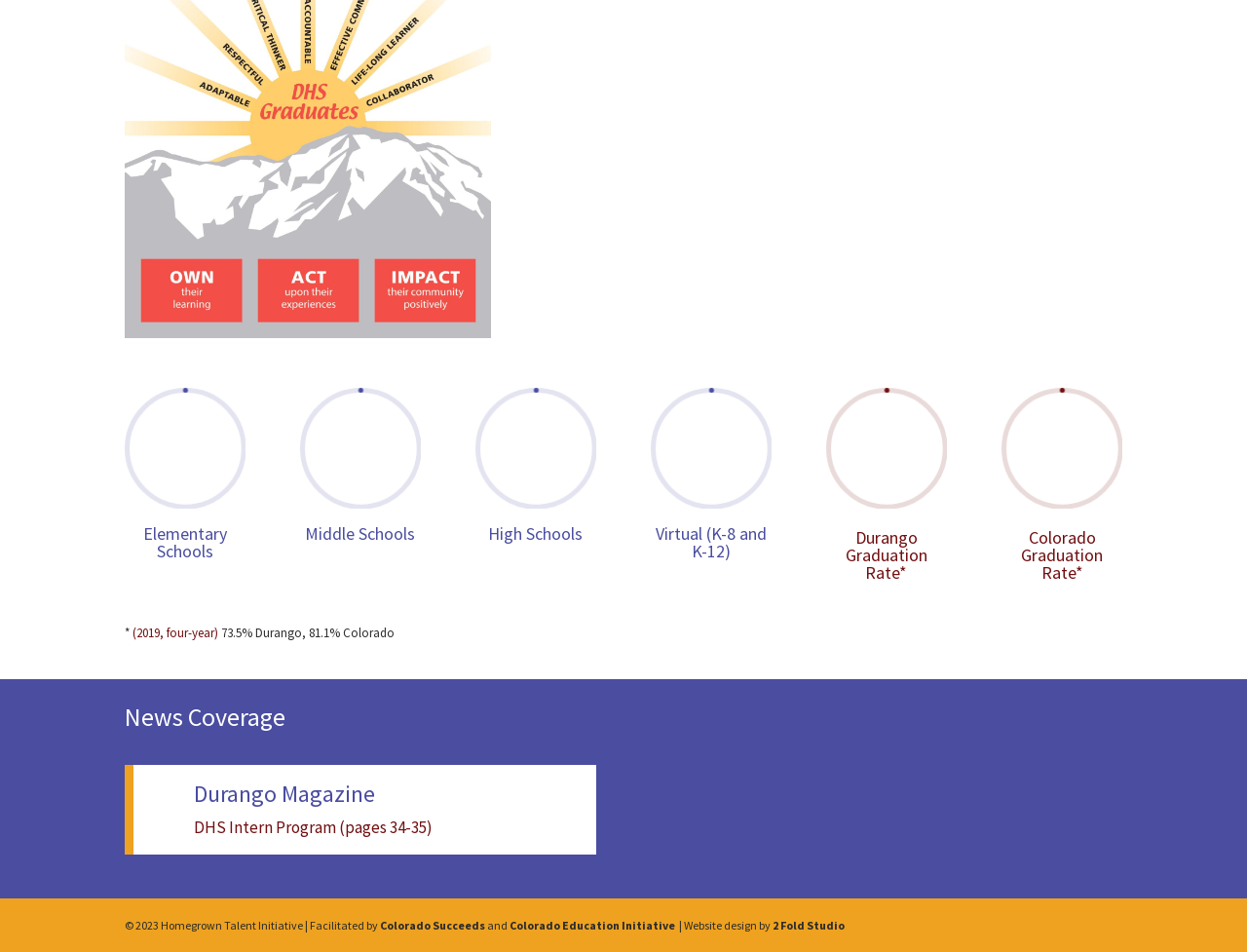Please pinpoint the bounding box coordinates for the region I should click to adhere to this instruction: "Read 'News Coverage'".

[0.1, 0.74, 0.9, 0.777]